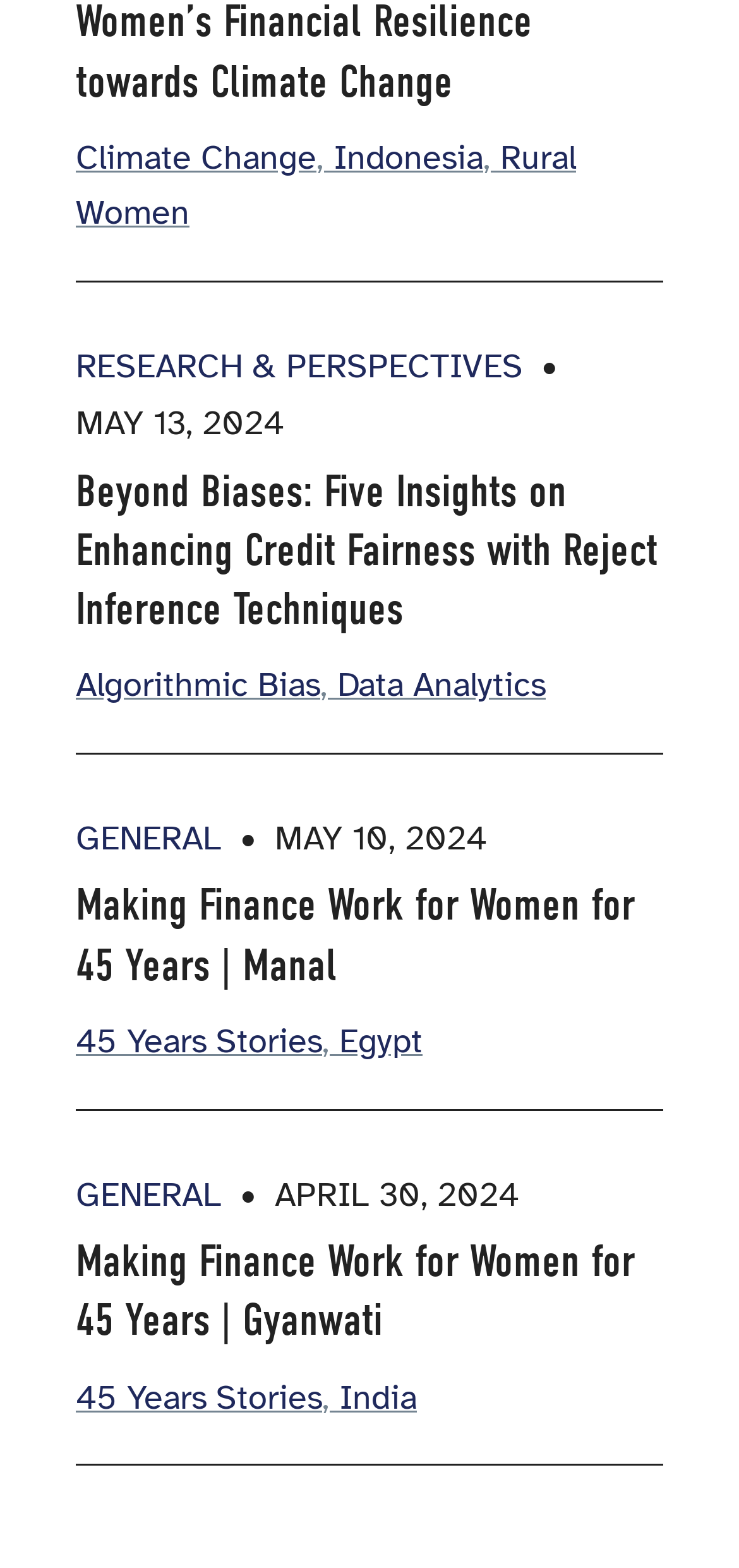What is the common theme among the articles?
Look at the webpage screenshot and answer the question with a detailed explanation.

The articles have headings like 'Making Finance Work for Women for 45 Years | Manal' and 'Making Finance Work for Women for 45 Years | Gyanwati', which suggests that the common theme among the articles is finance.